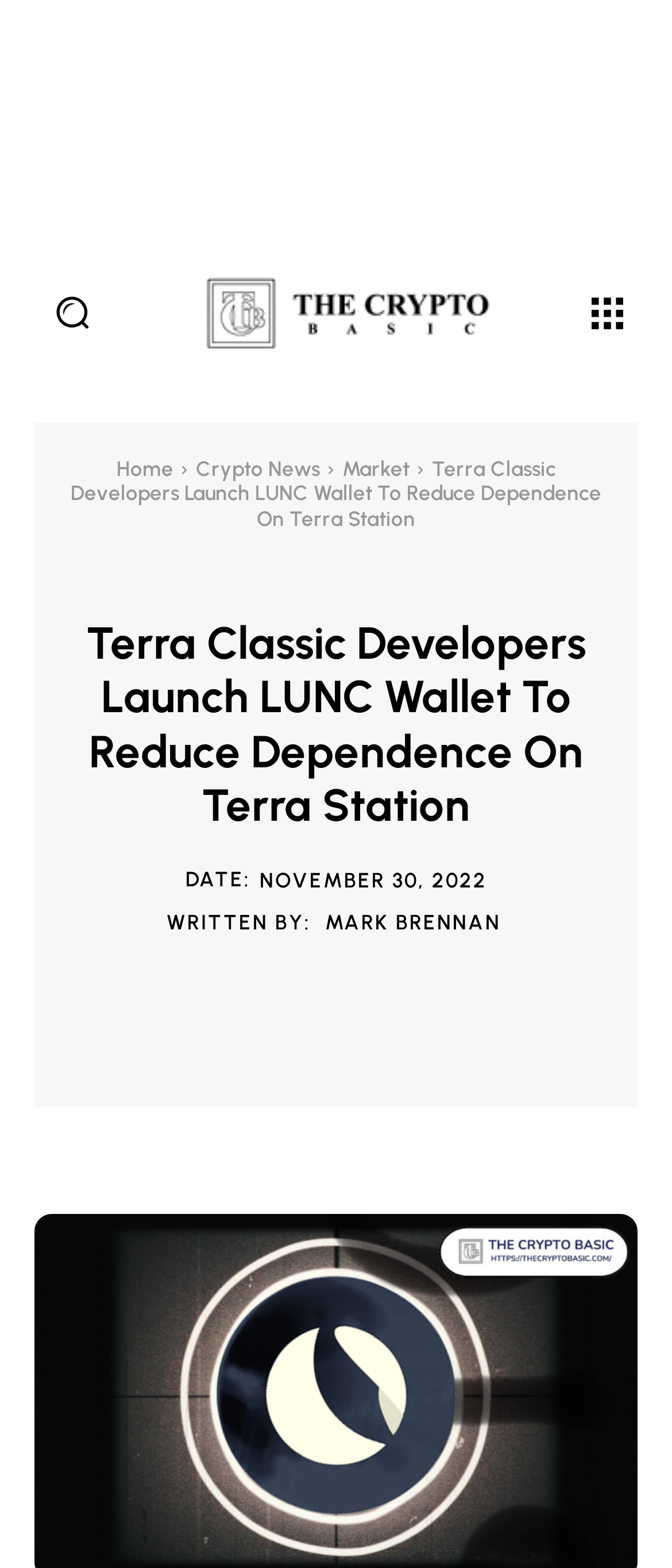How many social media links are available? Look at the image and give a one-word or short phrase answer.

5